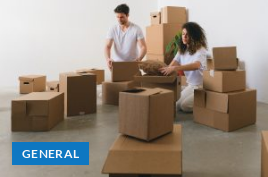What is the background of the image?
Please provide a single word or phrase as the answer based on the screenshot.

Neutral-toned